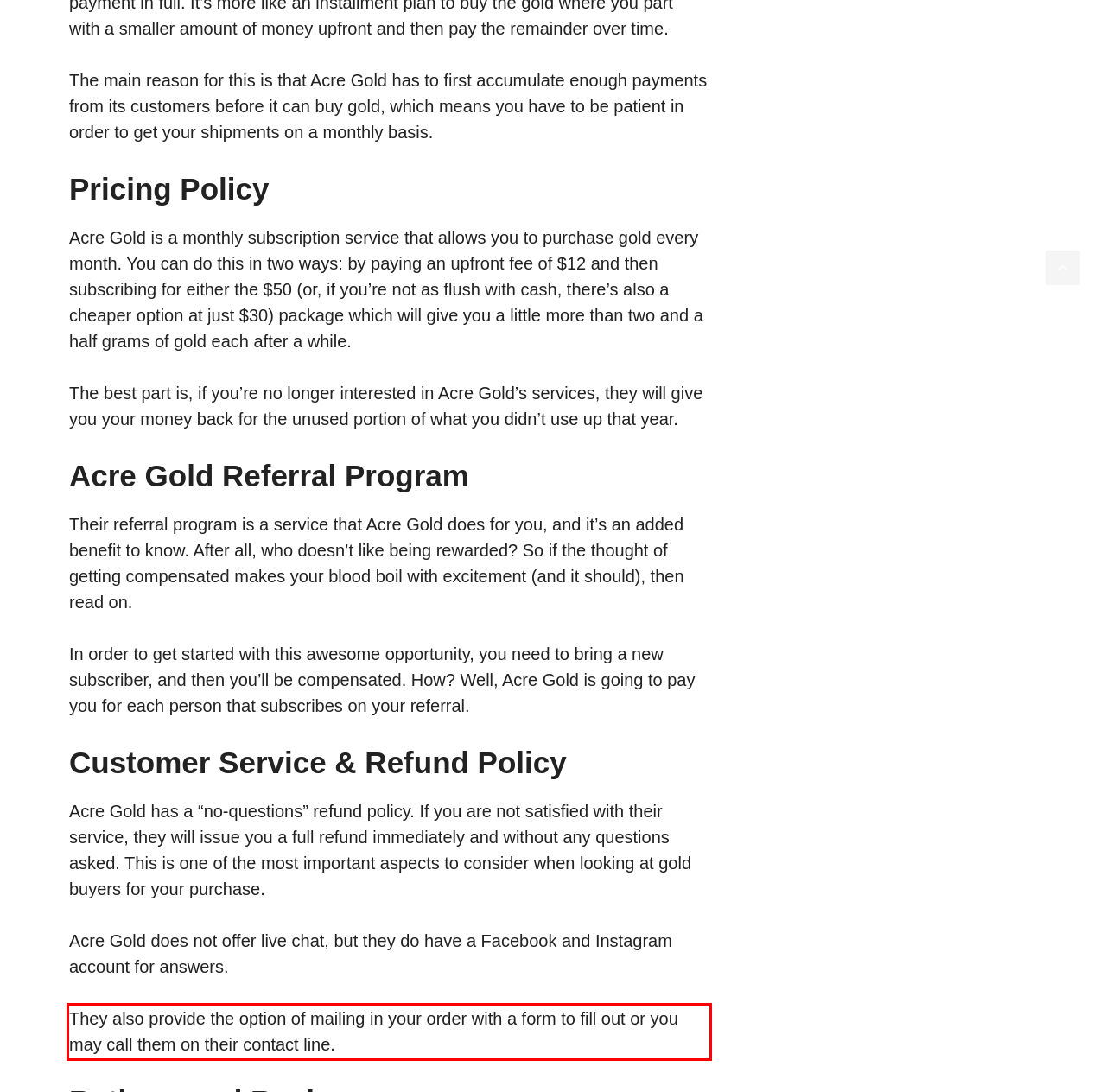You are presented with a webpage screenshot featuring a red bounding box. Perform OCR on the text inside the red bounding box and extract the content.

They also provide the option of mailing in your order with a form to fill out or you may call them on their contact line.